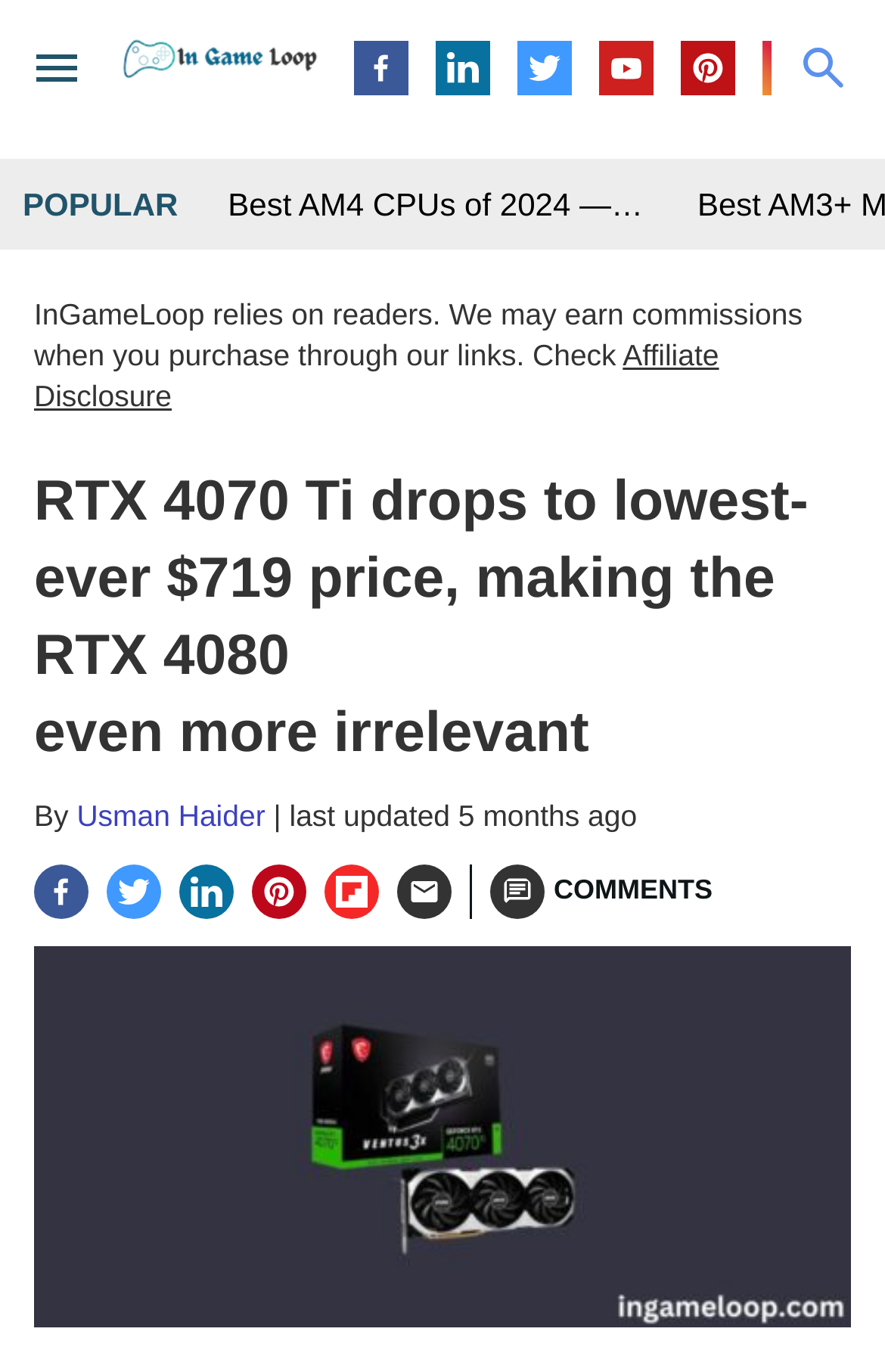Determine the bounding box coordinates of the clickable area required to perform the following instruction: "Share this article on Twitter". The coordinates should be represented as four float numbers between 0 and 1: [left, top, right, bottom].

[0.121, 0.63, 0.182, 0.67]